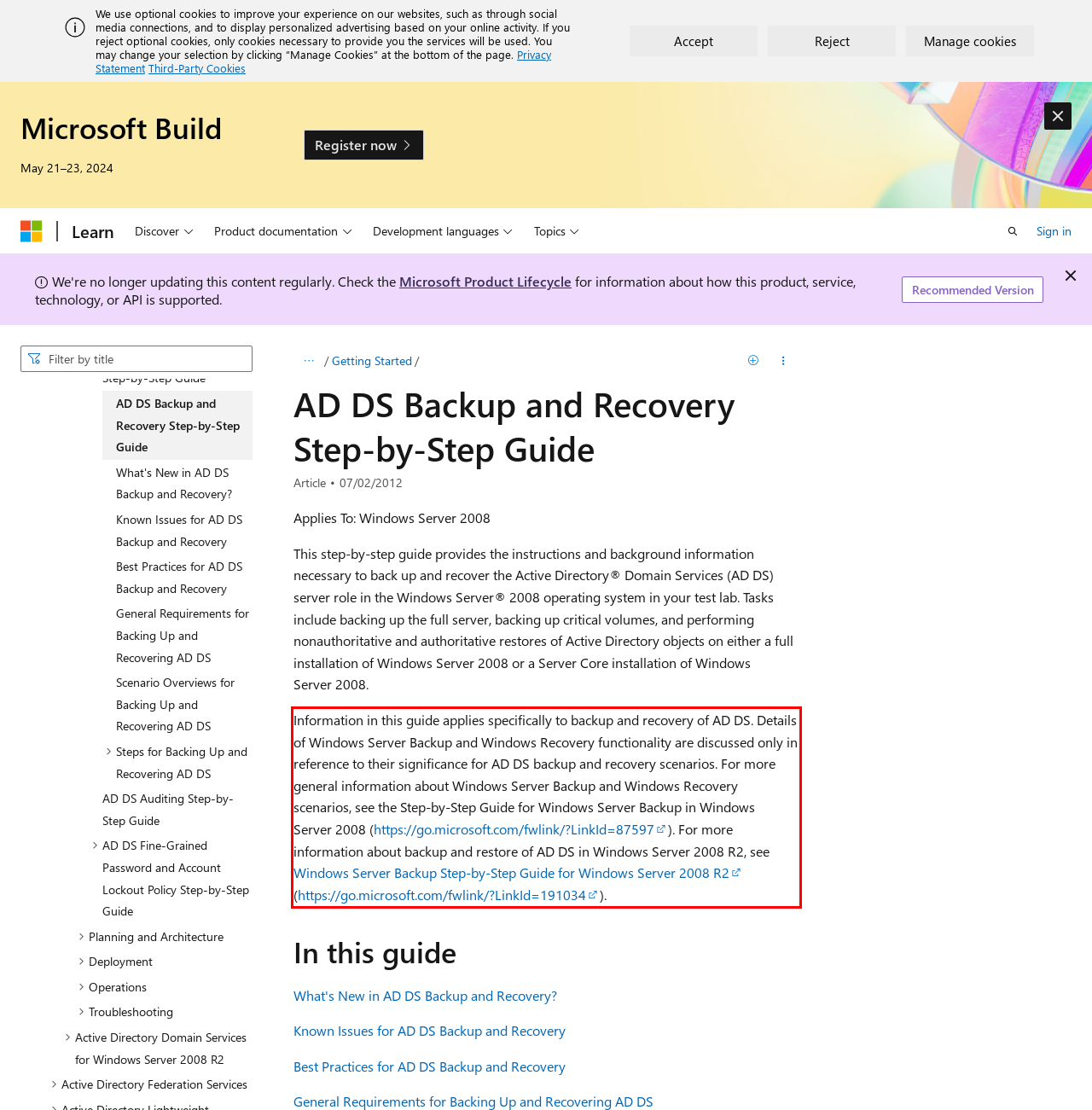Given a webpage screenshot, locate the red bounding box and extract the text content found inside it.

Information in this guide applies specifically to backup and recovery of AD DS. Details of Windows Server Backup and Windows Recovery functionality are discussed only in reference to their significance for AD DS backup and recovery scenarios. For more general information about Windows Server Backup and Windows Recovery scenarios, see the Step-by-Step Guide for Windows Server Backup in Windows Server 2008 (https://go.microsoft.com/fwlink/?LinkId=87597). For more information about backup and restore of AD DS in Windows Server 2008 R2, see Windows Server Backup Step-by-Step Guide for Windows Server 2008 R2 (https://go.microsoft.com/fwlink/?LinkId=191034).